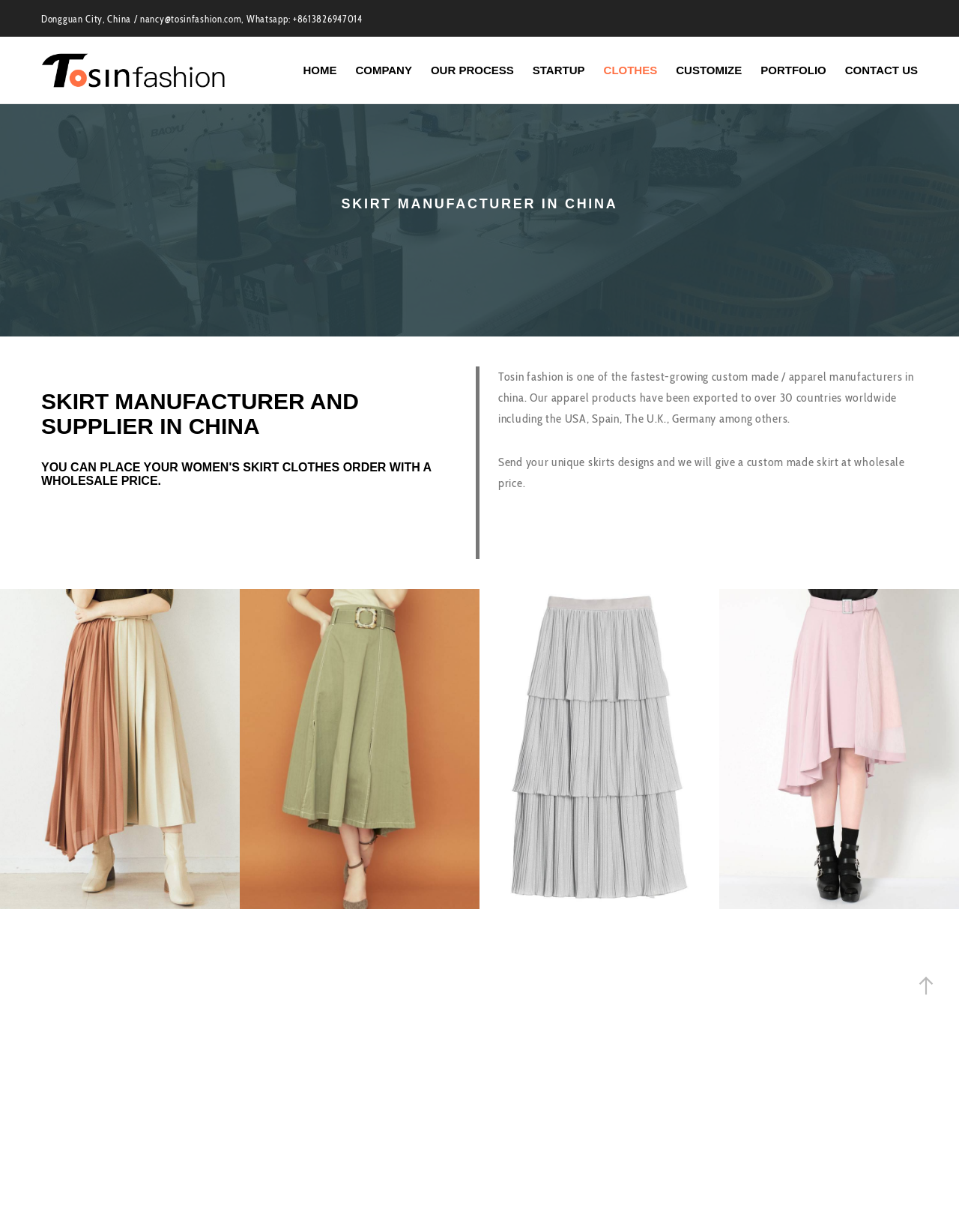What is the location of the skirt manufacturer?
Please provide a comprehensive answer to the question based on the webpage screenshot.

The location of the skirt manufacturer can be found in the top section of the webpage, where it says 'Dongguan City, China / nancy@tosinfashion.com, Whatsapp: +8613826947014'.